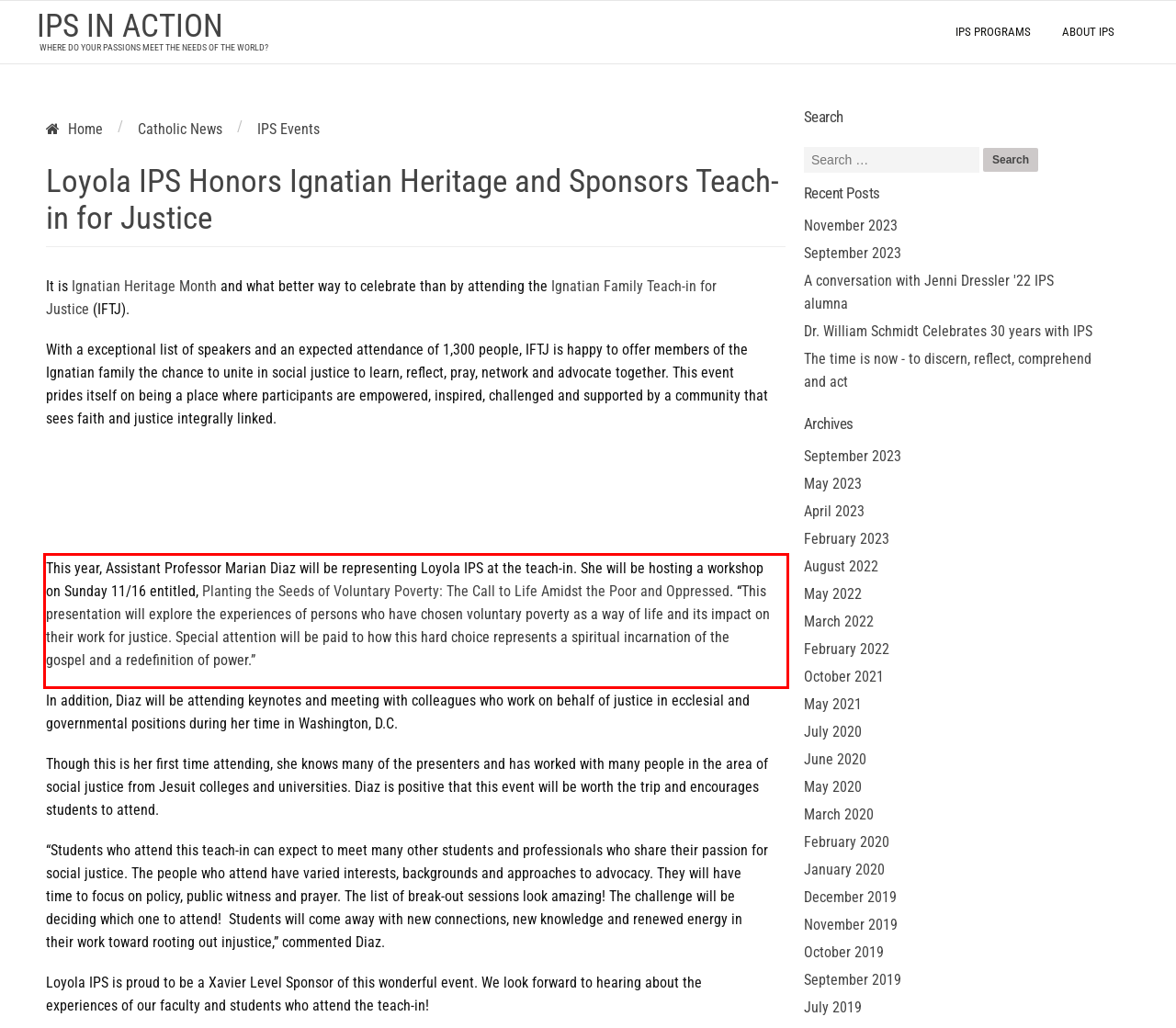Within the screenshot of the webpage, locate the red bounding box and use OCR to identify and provide the text content inside it.

This year, Assistant Professor Marian Diaz will be representing Loyola IPS at the teach-in. She will be hosting a workshop on Sunday 11/16 entitled, Planting the Seeds of Voluntary Poverty: The Call to Life Amidst the Poor and Oppressed. “This presentation will explore the experiences of persons who have chosen voluntary poverty as a way of life and its impact on their work for justice. Special attention will be paid to how this hard choice represents a spiritual incarnation of the gospel and a redefinition of power.”